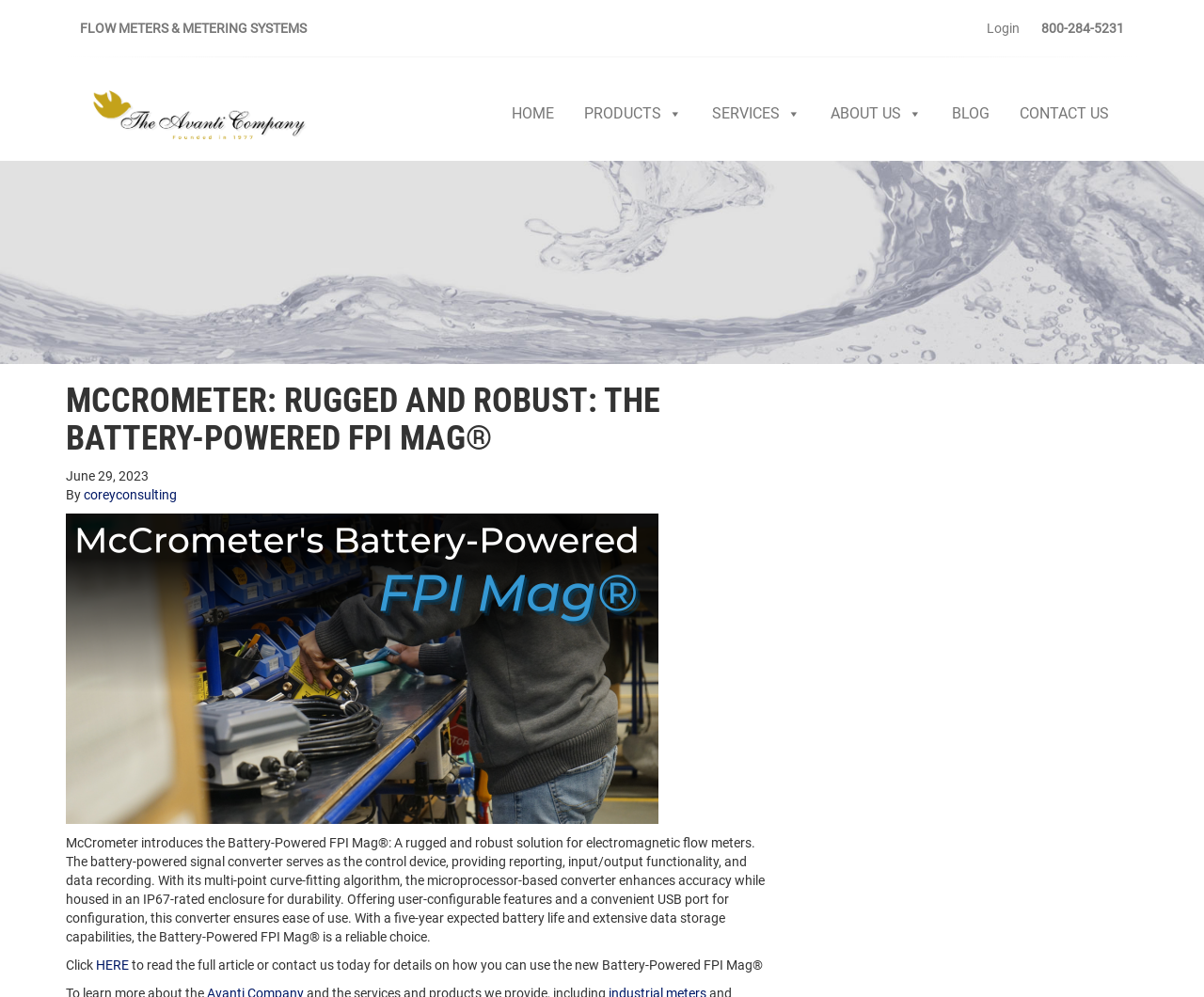What is the purpose of the USB port?
Please use the image to provide an in-depth answer to the question.

The webpage states that the Battery-Powered FPI Mag® has a convenient USB port for configuration, suggesting that it allows users to easily configure the device.